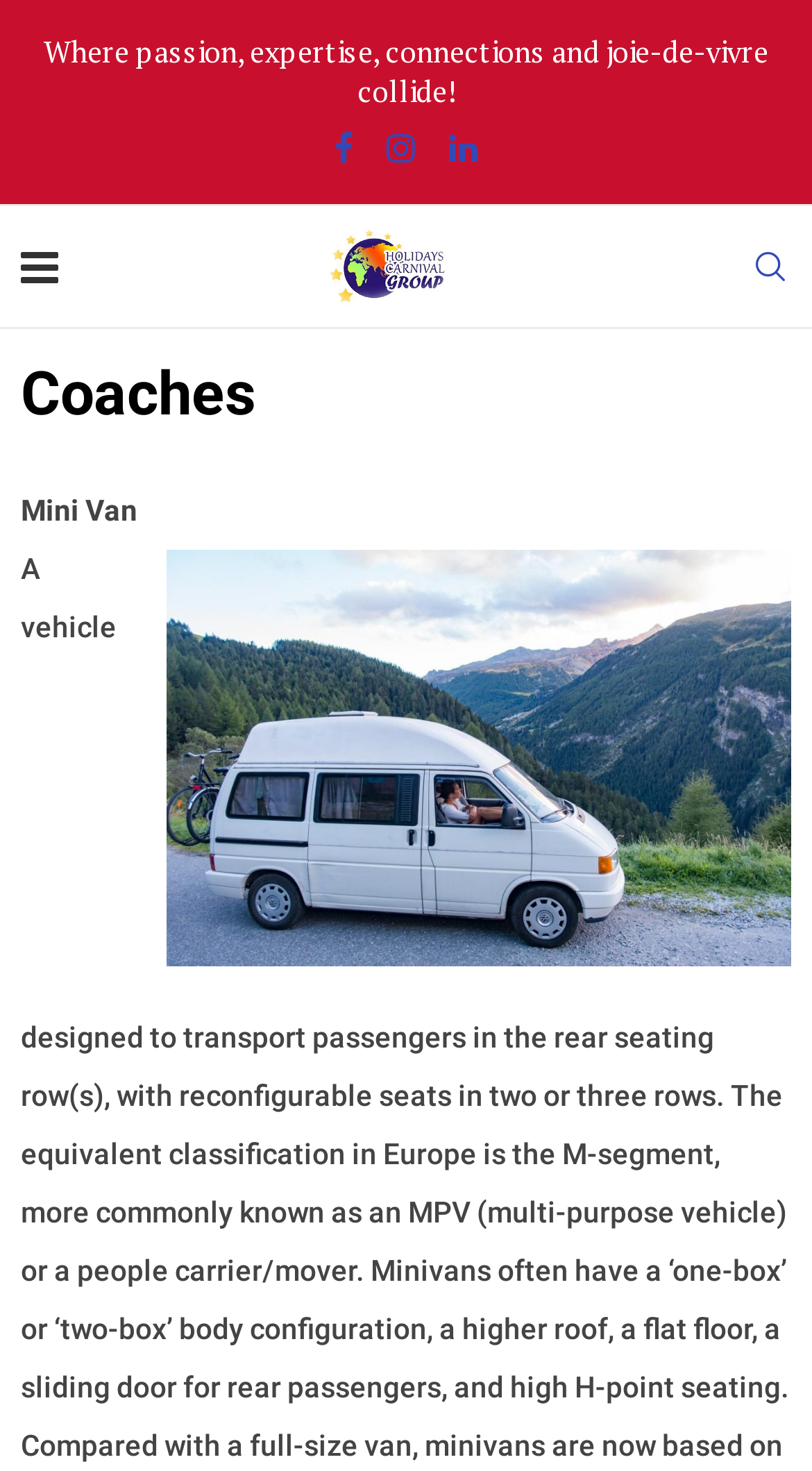What is the purpose of a Mini Van?
Using the image, respond with a single word or phrase.

To transport passengers